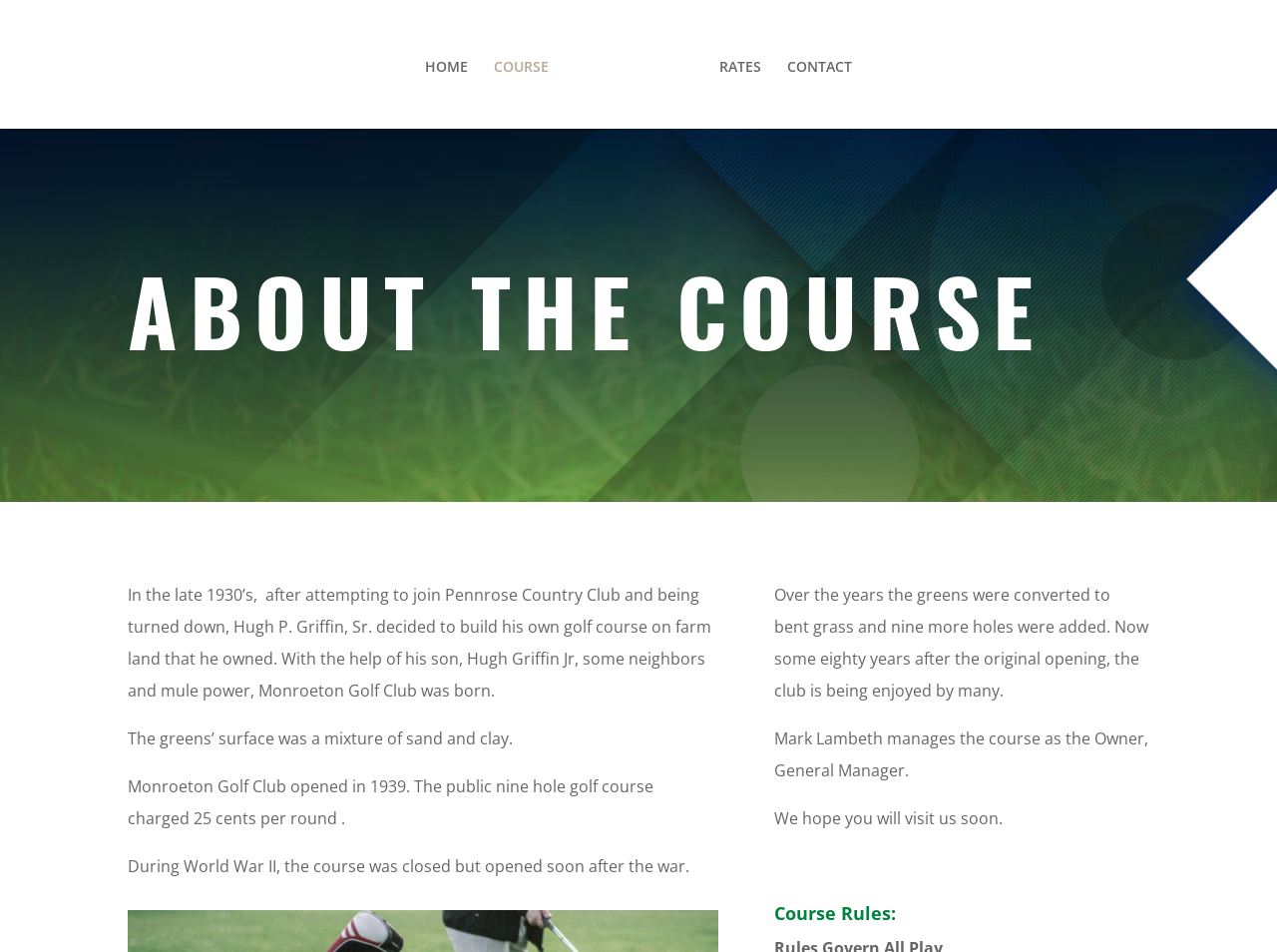Who manages the course?
Please provide a single word or phrase answer based on the image.

Mark Lambeth